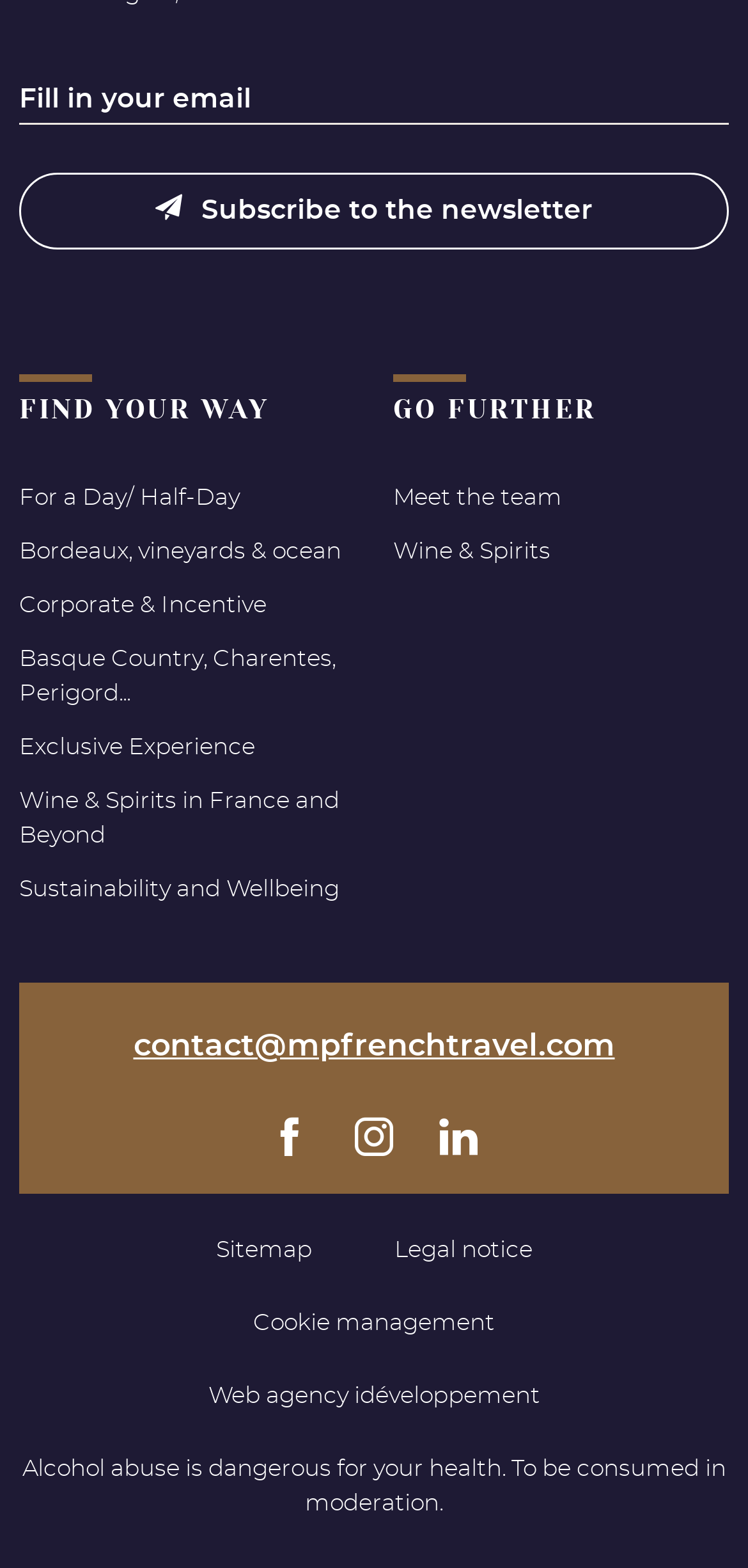Identify the bounding box coordinates necessary to click and complete the given instruction: "Subscribe to the newsletter".

[0.026, 0.111, 0.974, 0.16]